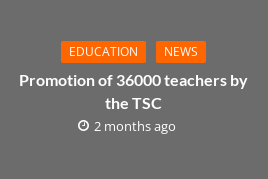Describe the image with as much detail as possible.

This graphic highlights an article titled "Promotion of 36000 teachers by the TSC," emphasizing developments in education. The piece is categorized under the tags "EDUCATION" and "NEWS," indicating its relevance to current affairs in the educational sector. The timestamp notes that this information was published two months ago, suggesting it addresses a significant event regarding teacher promotions that could impact the teaching profession and educational standards. The design features bold typography set against a contrasting background, enhancing visibility and engagement with the content.